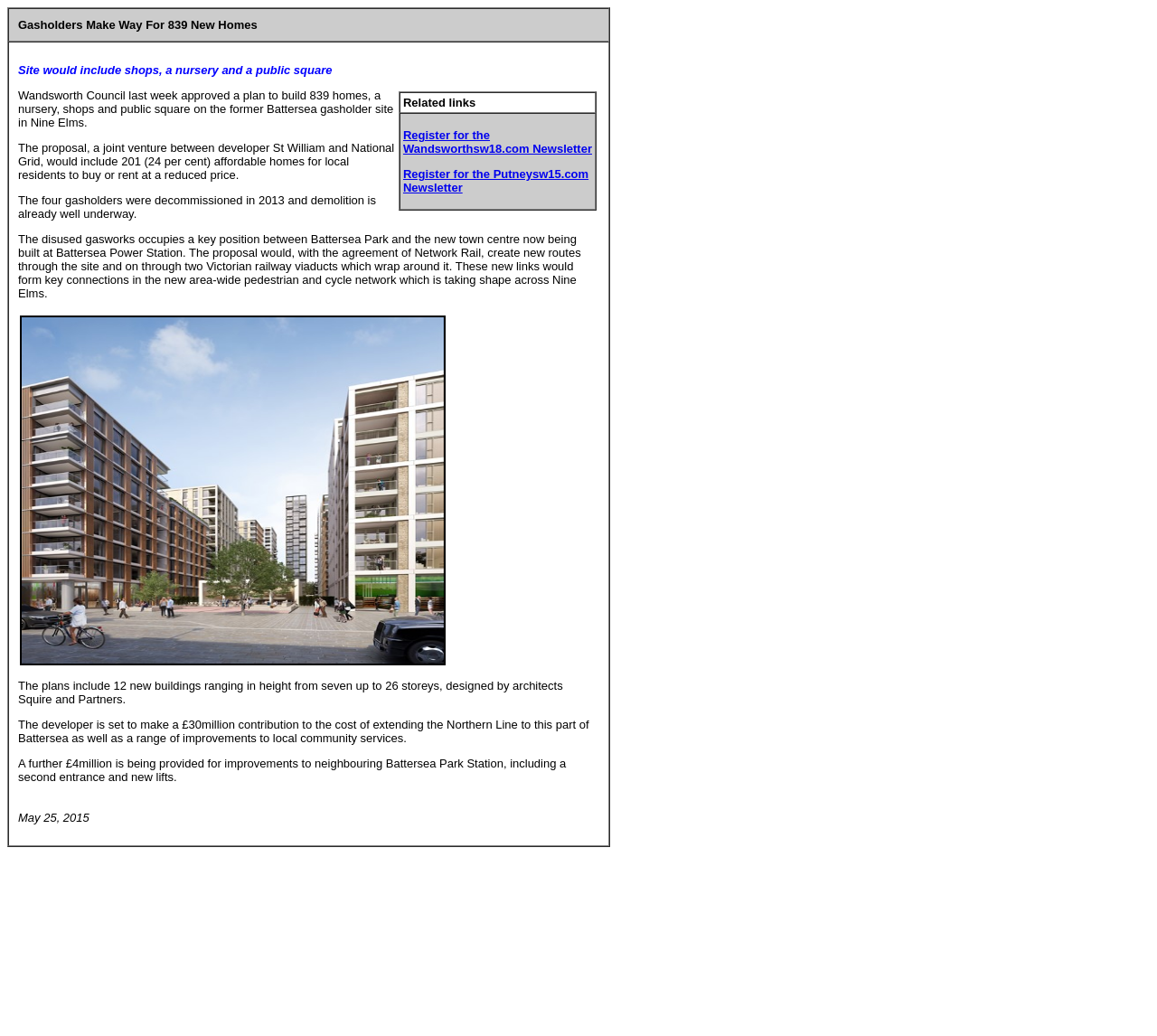Create a detailed narrative describing the layout and content of the webpage.

The webpage is about a news article discussing the development of the former Battersea gasholder site in Nine Elms, Wandsworth. At the top, there is a table with a header cell containing the title "Gasholders Make Way For 839 New Homes". Below this, there is a large block of text that spans most of the page, describing the development plan, including the number of homes, shops, and a public square to be built, as well as the inclusion of affordable housing and community services.

To the right of this text block, there is an image of the "Gas Holders Site". The text continues below the image, discussing the design of the new buildings, the contribution to the Northern Line extension, and improvements to local community services and Battersea Park Station.

At the bottom of the page, there is a smaller table with two rows, containing links to register for newsletters for Wandsworth and Putney. Above this, there is a date "May 25, 2015" indicating when the article was published.